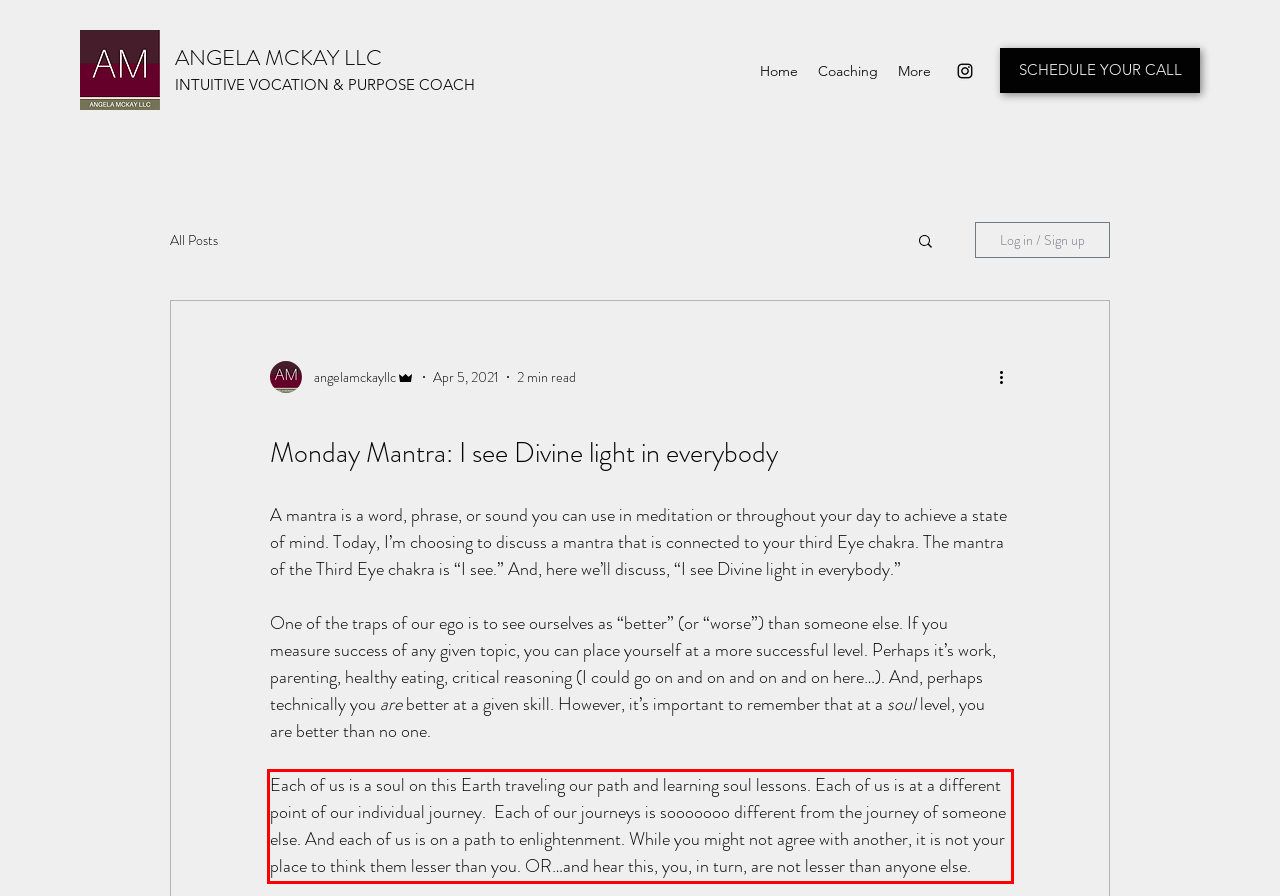You have a screenshot of a webpage where a UI element is enclosed in a red rectangle. Perform OCR to capture the text inside this red rectangle.

Each of us is a soul on this Earth traveling our path and learning soul lessons. Each of us is at a different point of our individual journey. Each of our journeys is sooooooo different from the journey of someone else. And each of us is on a path to enlightenment. While you might not agree with another, it is not your place to think them lesser than you. OR…and hear this, you, in turn, are not lesser than anyone else.